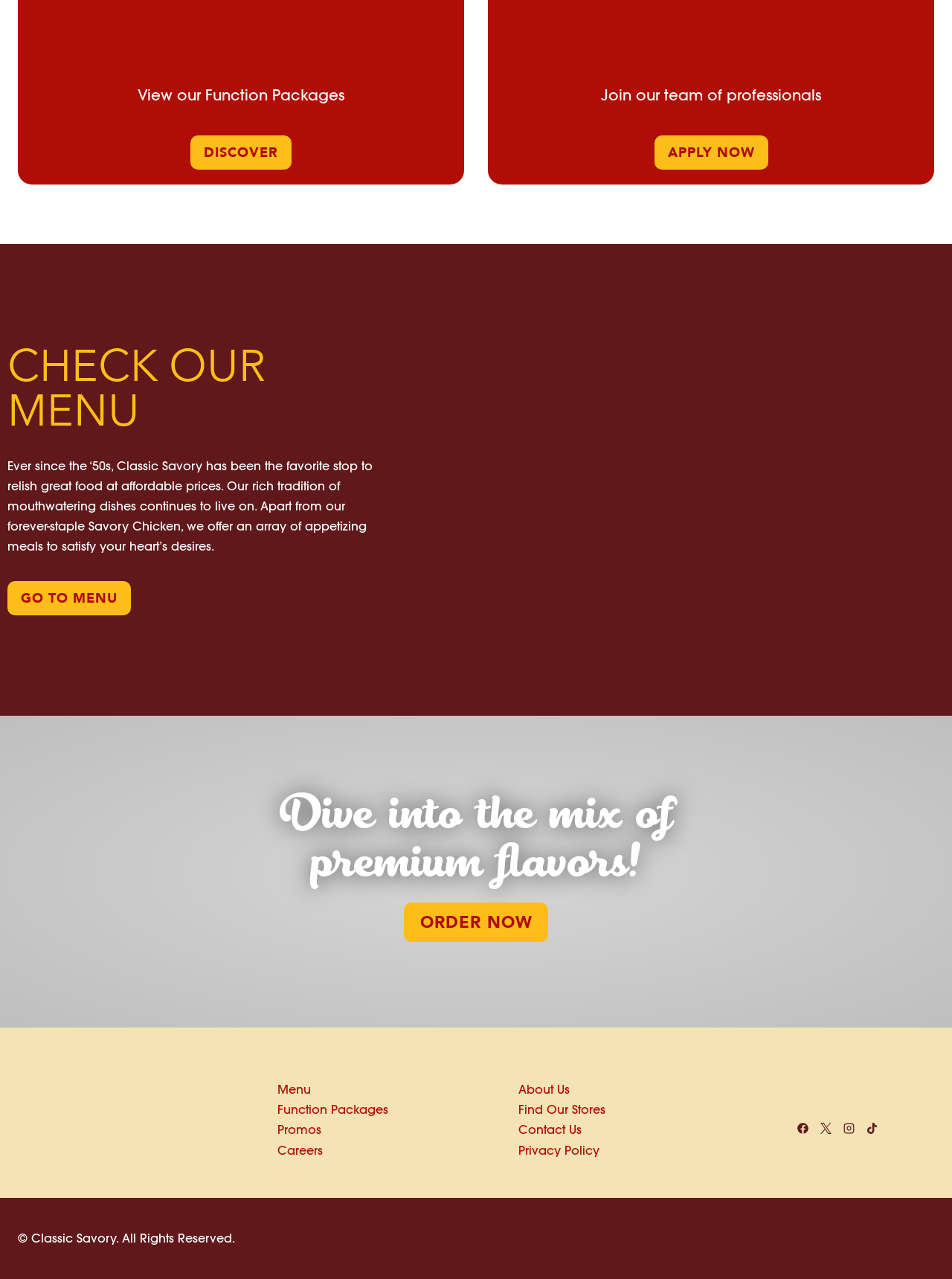Identify the bounding box for the described UI element: "GO TO MENU".

[0.008, 0.454, 0.138, 0.481]